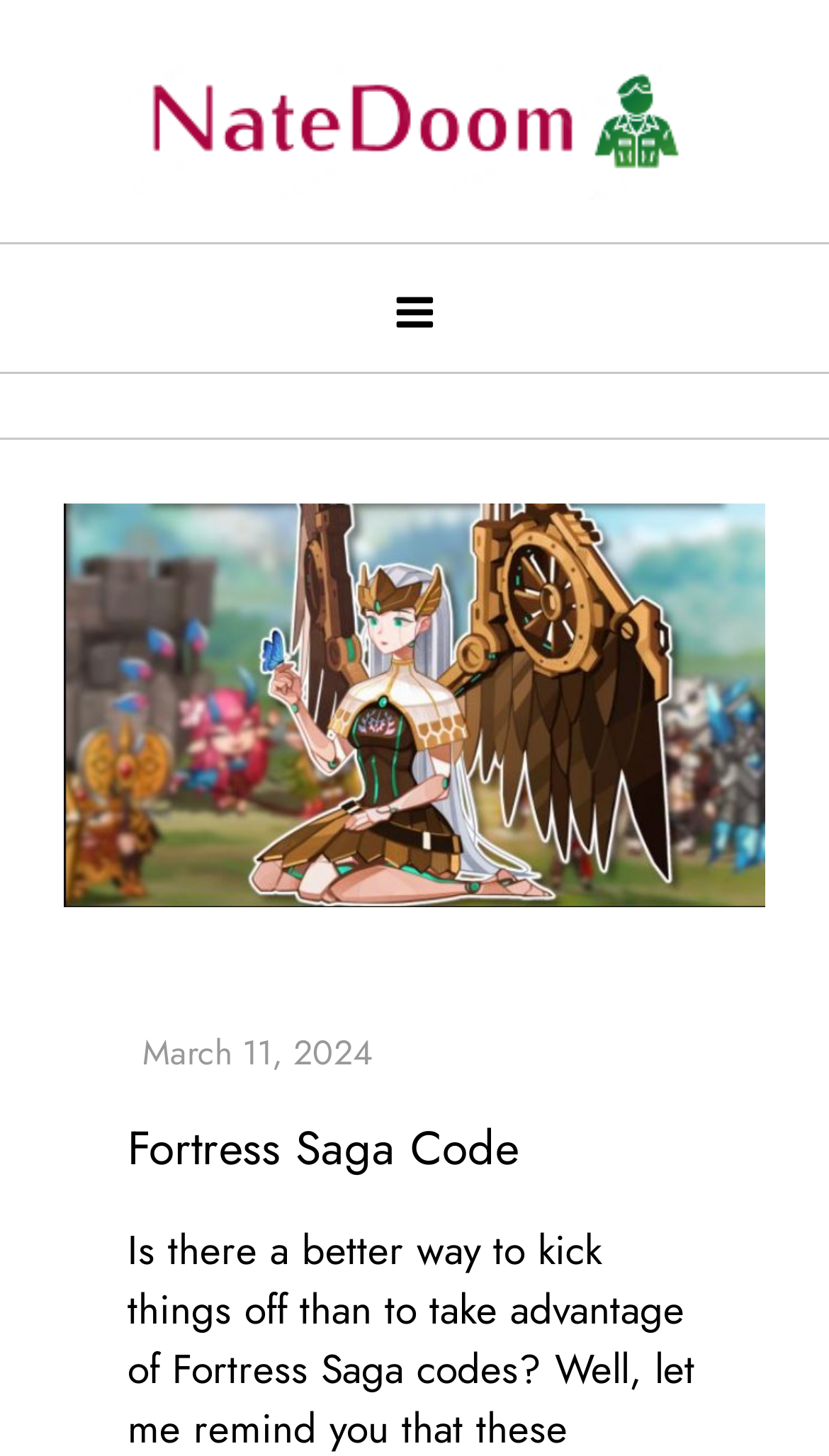Determine the bounding box coordinates (top-left x, top-left y, bottom-right x, bottom-right y) of the UI element described in the following text: GamerBoom.com 游戏邦

None